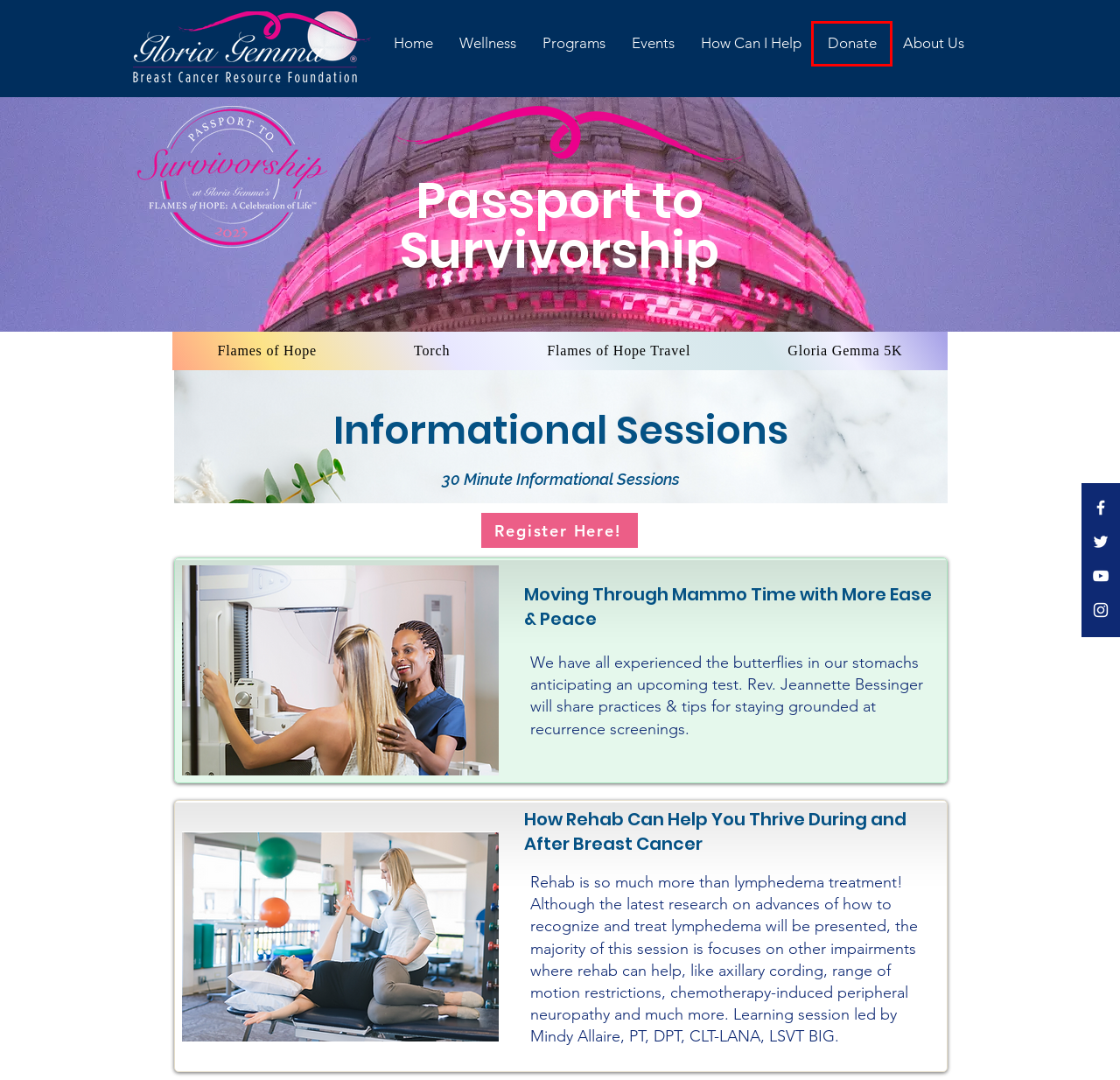A screenshot of a webpage is given, featuring a red bounding box around a UI element. Please choose the webpage description that best aligns with the new webpage after clicking the element in the bounding box. These are the descriptions:
A. Online Donation
B. How Can I Help | GloriaGemma
C. Events | Gloria Gemma | United States
D. Wellness | GloriaGemma
E. Gloria Gemma | Programs & Services
F. Flames of Hope Travel | GloriaGemma
G. About Us | Gloria Gemma Breast Cancer Resource Foundat | United States
H. Breast Cancer Foundation | Gloria Gemma | United States

A